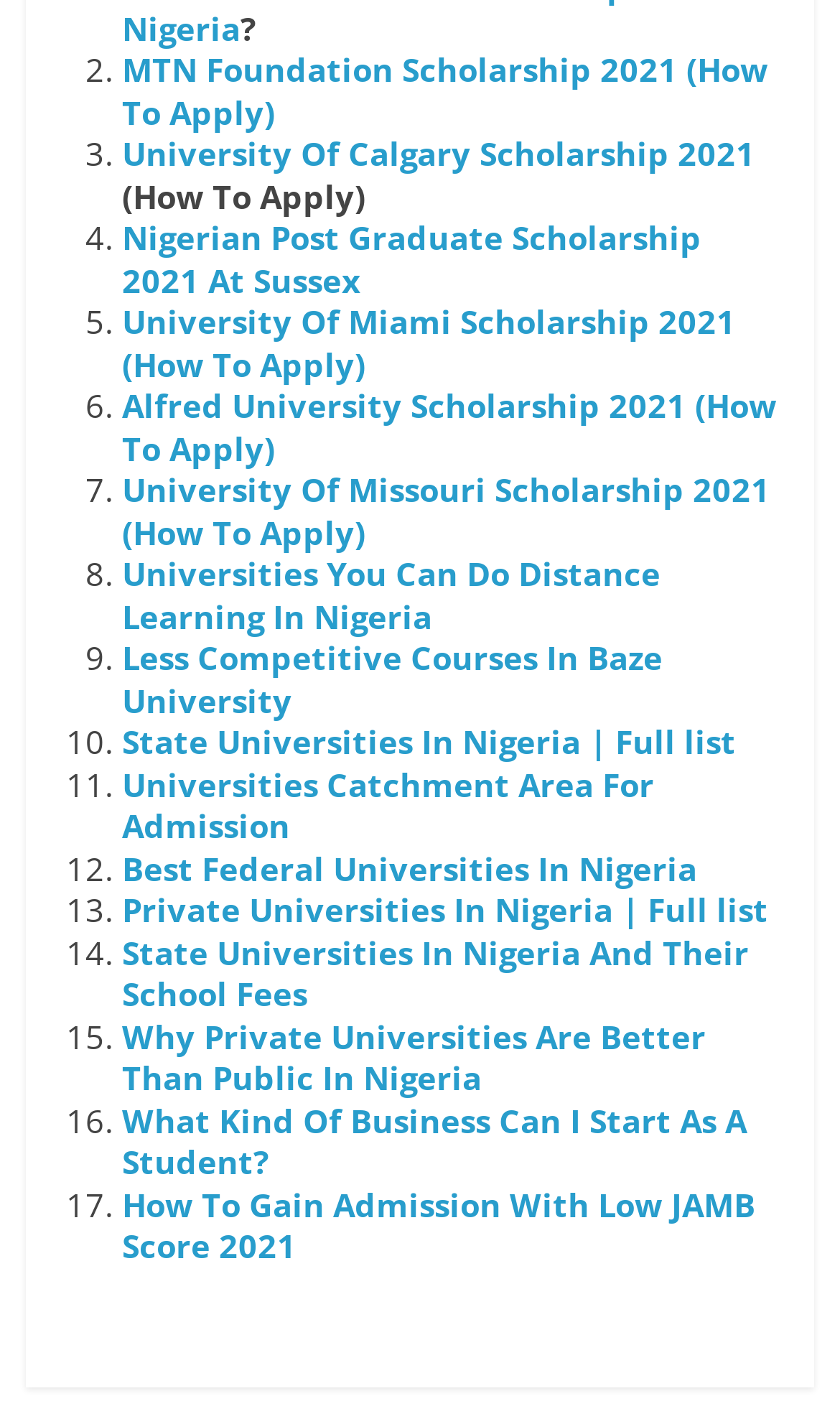From the given element description: "University Of Calgary Scholarship 2021", find the bounding box for the UI element. Provide the coordinates as four float numbers between 0 and 1, in the order [left, top, right, bottom].

[0.145, 0.116, 0.801, 0.141]